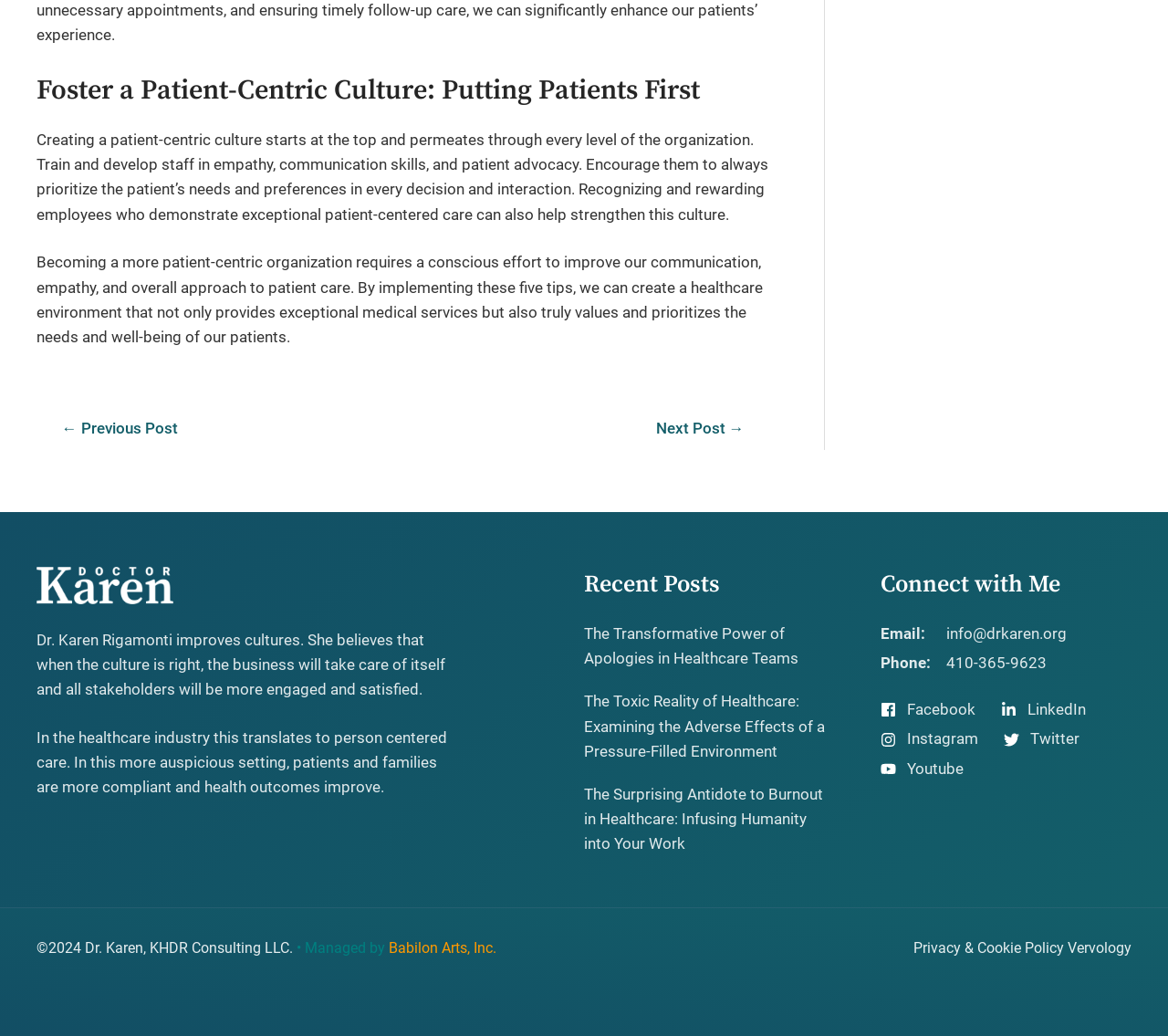How can healthcare organizations improve patient care?
Answer the question using a single word or phrase, according to the image.

By implementing five tips